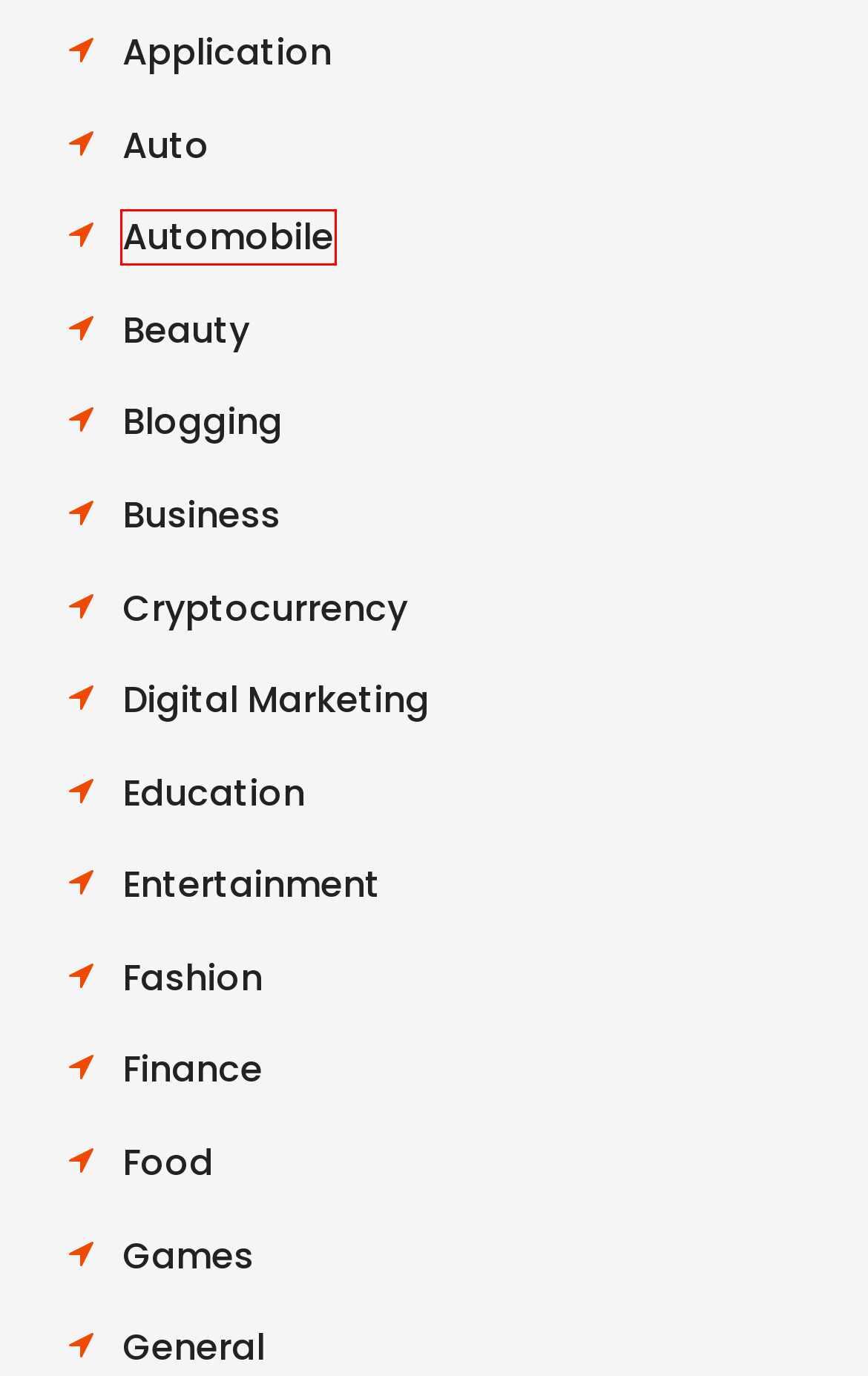You have received a screenshot of a webpage with a red bounding box indicating a UI element. Please determine the most fitting webpage description that matches the new webpage after clicking on the indicated element. The choices are:
A. SEO – Inspire book
B. Automobile – Inspire book
C. Pre-Employment Tests Employee Development Recommendations – Inspire book
D. Real Estate – Inspire book
E. Minimizing Home Window Replacement Cost – Inspire book
F. Finance – Inspire book
G. Cryptocurrency – Inspire book
H. Software – Inspire book

B